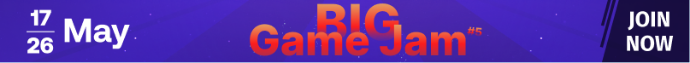What is the duration of the 'Big Game Jam #5' event?
Answer the question in a detailed and comprehensive manner.

According to the image, the 'Big Game Jam #5' event is scheduled to take place from May 17 to May 26, which means it will last for 10 days.